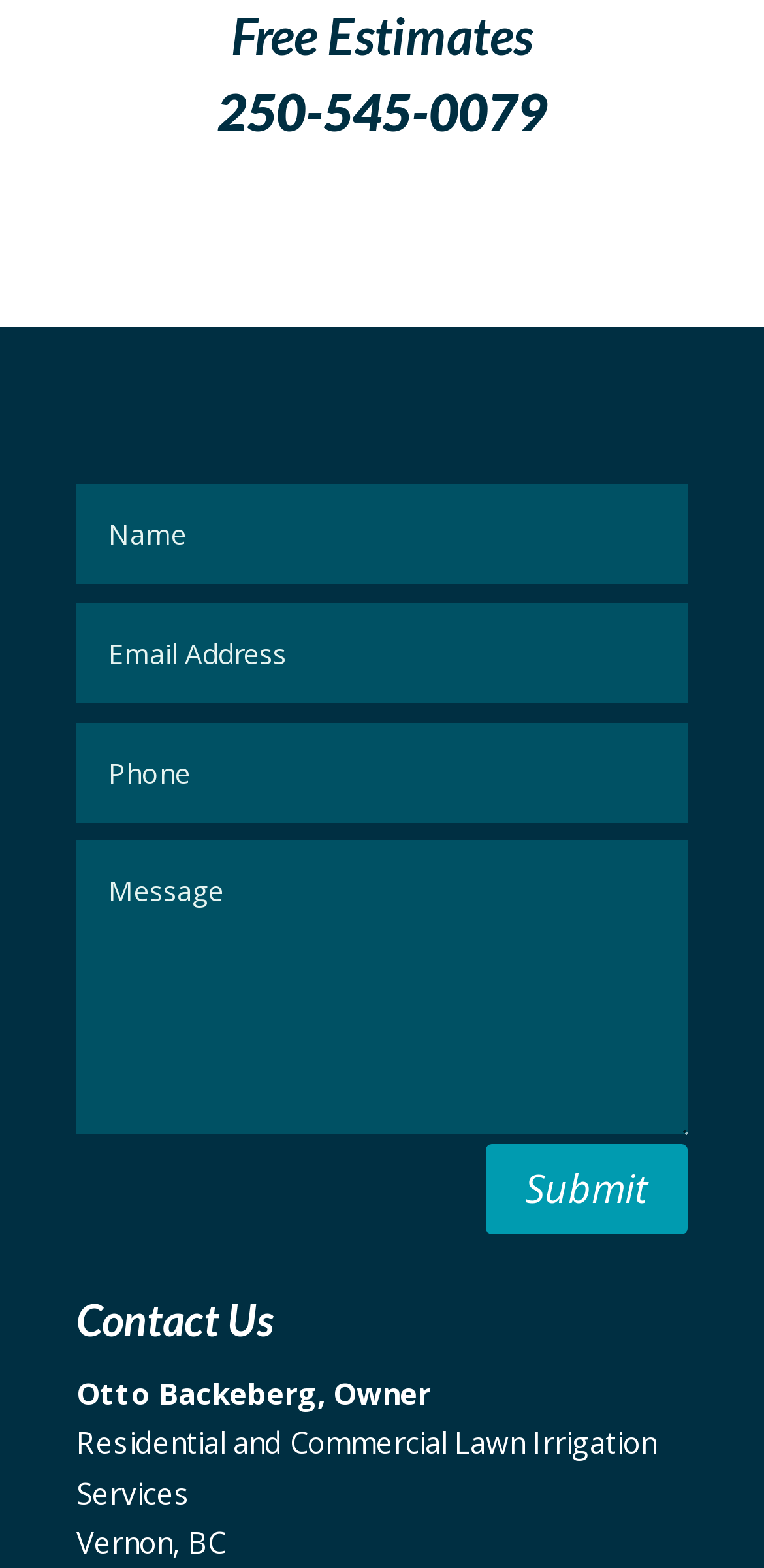Answer succinctly with a single word or phrase:
What is the location of the service?

Vernon, BC